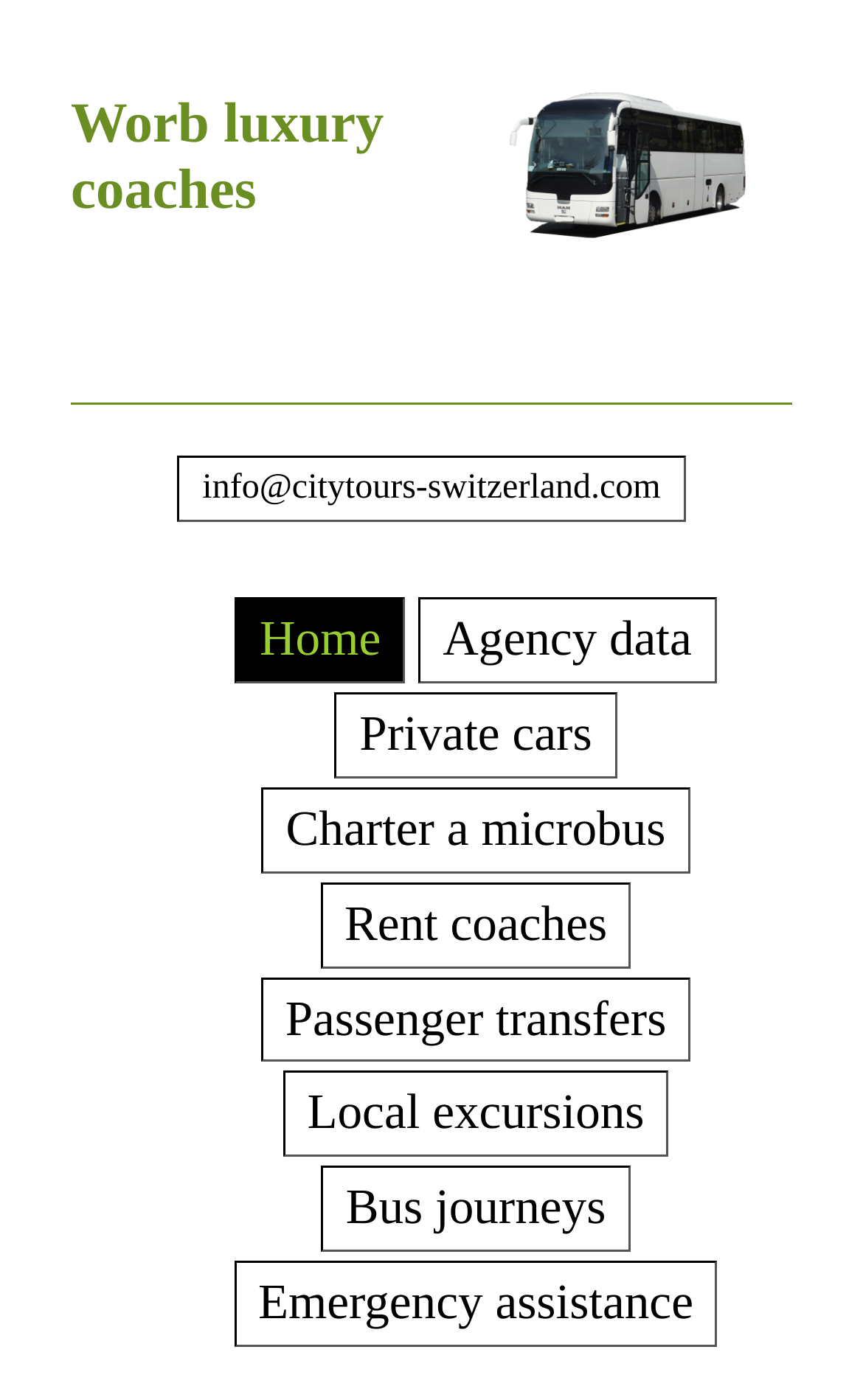Can you determine the bounding box coordinates of the area that needs to be clicked to fulfill the following instruction: "Book a microbus"?

[0.303, 0.562, 0.799, 0.624]